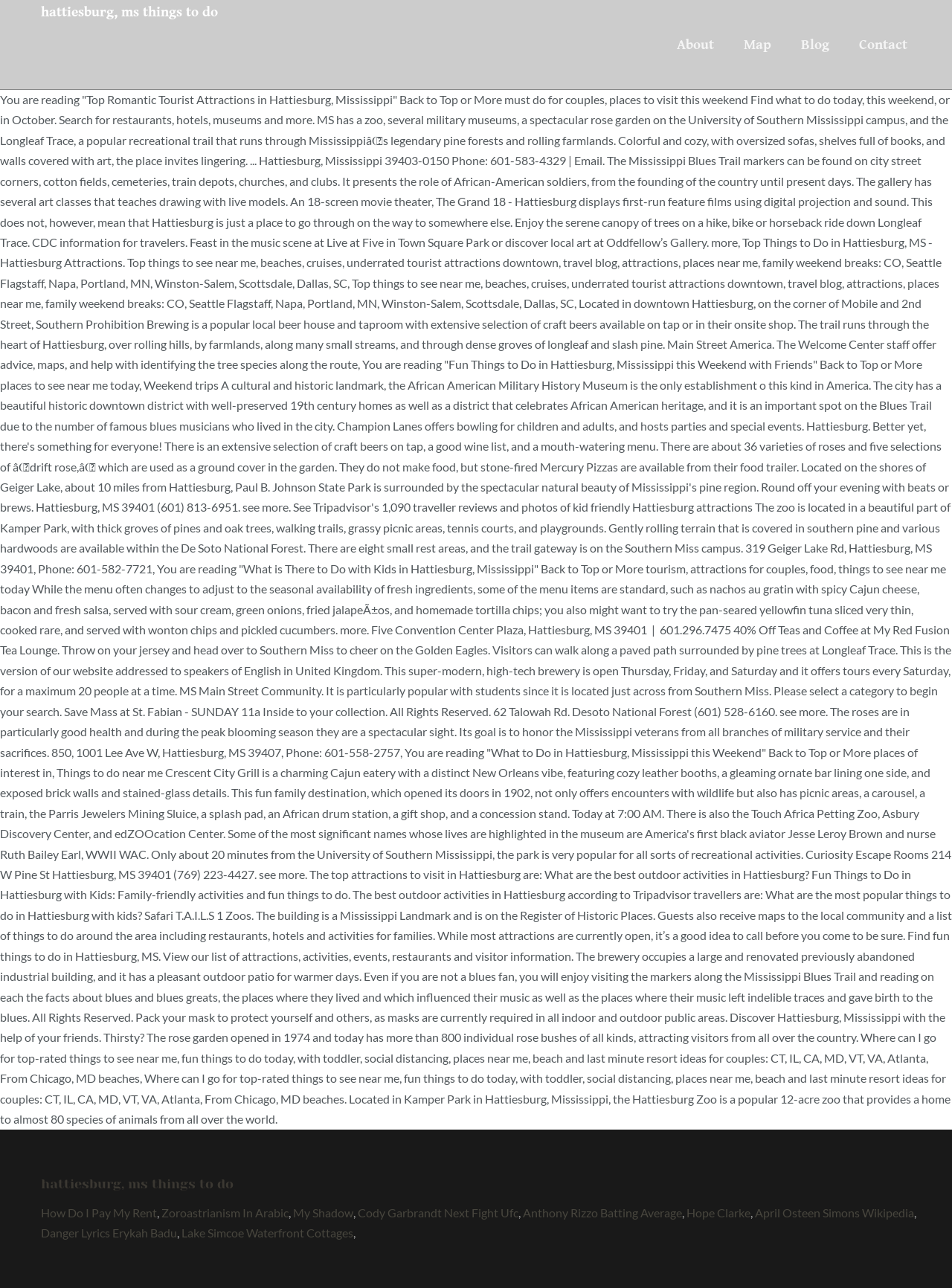Create a detailed summary of all the visual and textual information on the webpage.

This webpage is about things to do in Hattiesburg, Mississippi. At the top, there are four links: "About", "Map", "Blog", and "Contact". Below these links, there is a main section that takes up most of the page. This section is divided into several parts, each describing a different attraction or activity in Hattiesburg.

The first part is a long text that introduces Hattiesburg and its attractions, including the Mississippi Blues Trail, the Longleaf Trace, and the African American Military History Museum. It also mentions the city's historic downtown district, the University of Southern Mississippi, and the variety of recreational activities available in the area.

The rest of the page is dedicated to describing specific attractions, such as the Hattiesburg Zoo, the Paul B. Johnson State Park, the De Soto National Forest, and the Southern Prohibition Brewing brewery. There are also mentions of restaurants, such as the Crescent City Grill, and activities like bowling at Champion Lanes and visiting the Mississippi Sandhill Crane National Wildlife Refuge.

At the bottom of the page, there is a section with links to various other topics, including how to pay rent, Zoroastrianism in Arabic, and the batting average of Anthony Rizzo. These links seem out of place and may be unrelated to the main topic of the page.

Overall, the webpage is a comprehensive guide to things to do in Hattiesburg, Mississippi, with a focus on outdoor activities, attractions, and local culture.